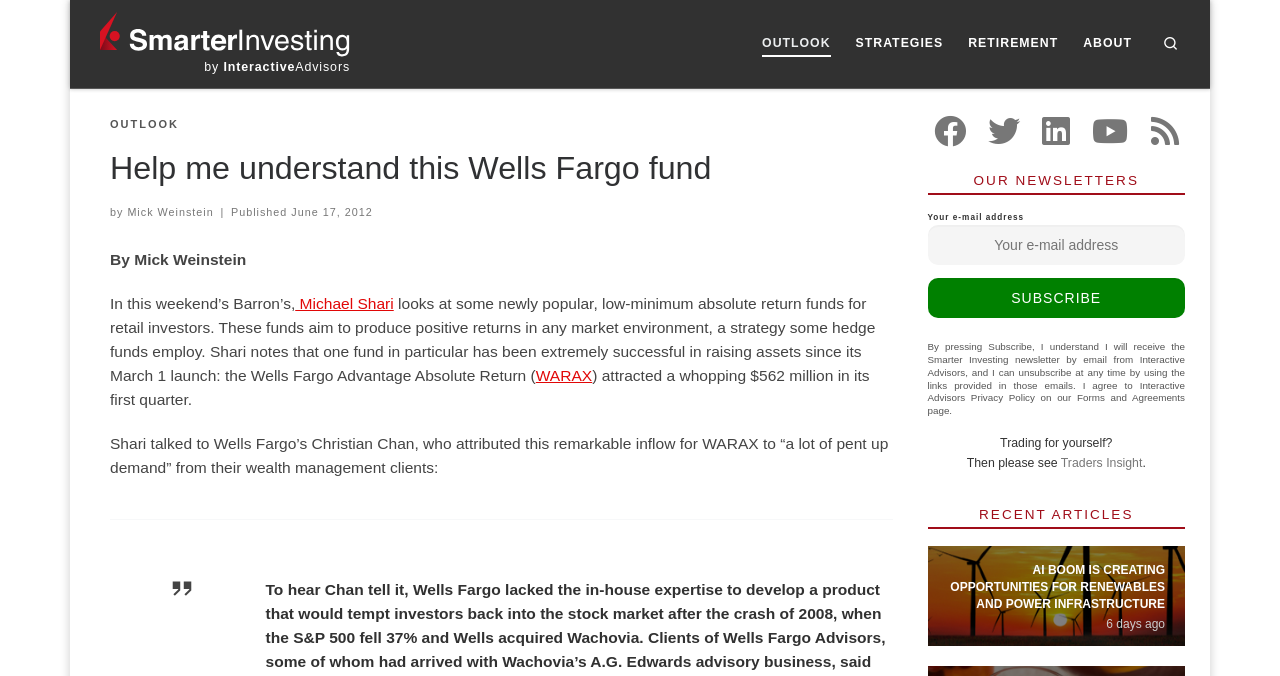Identify the bounding box coordinates for the region to click in order to carry out this instruction: "Read the article about AI boom". Provide the coordinates using four float numbers between 0 and 1, formatted as [left, top, right, bottom].

[0.725, 0.807, 0.926, 0.955]